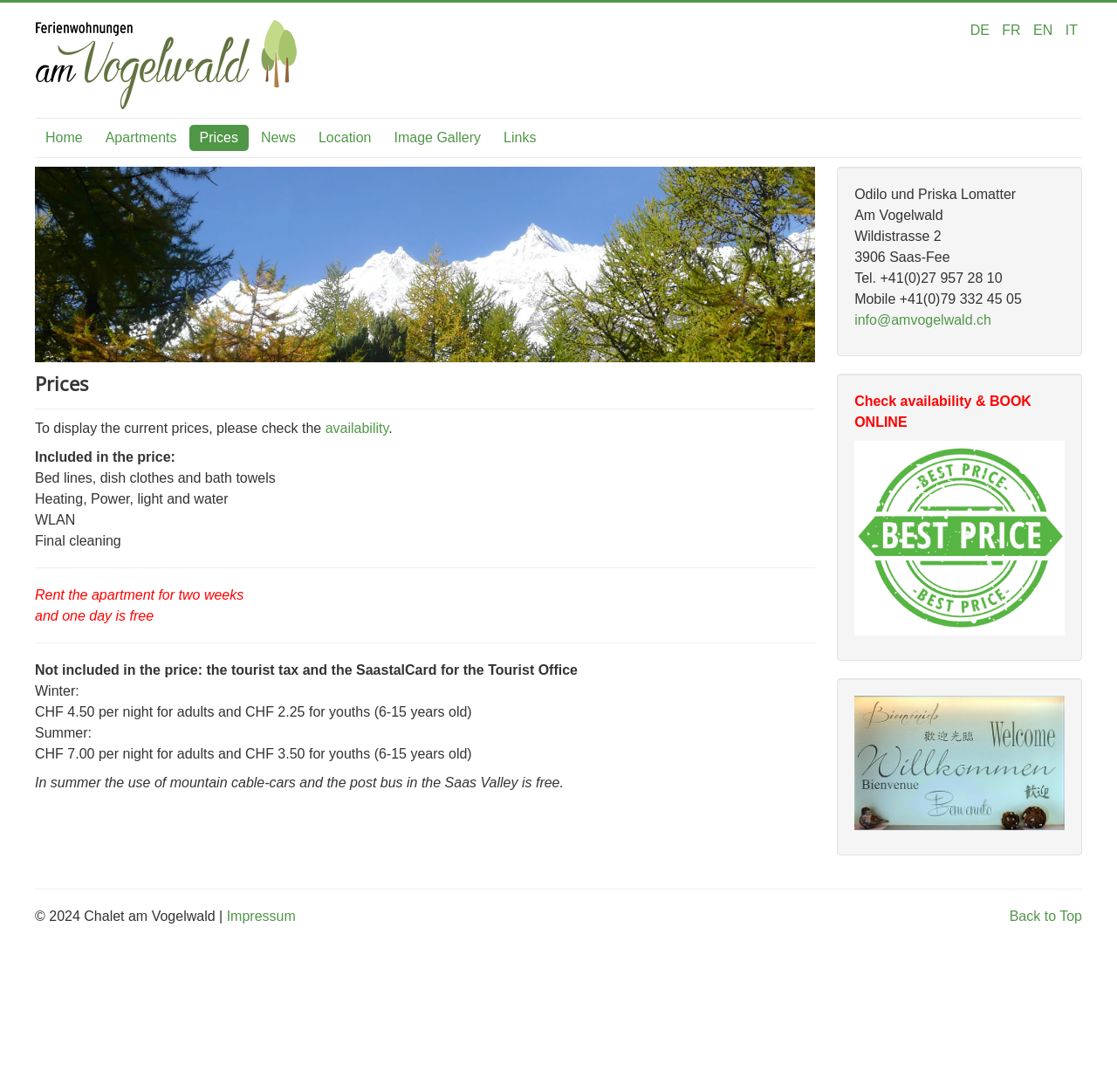Identify the bounding box coordinates for the UI element described as: "parent_node: DE FR EN IT". The coordinates should be provided as four floats between 0 and 1: [left, top, right, bottom].

[0.031, 0.018, 0.266, 0.1]